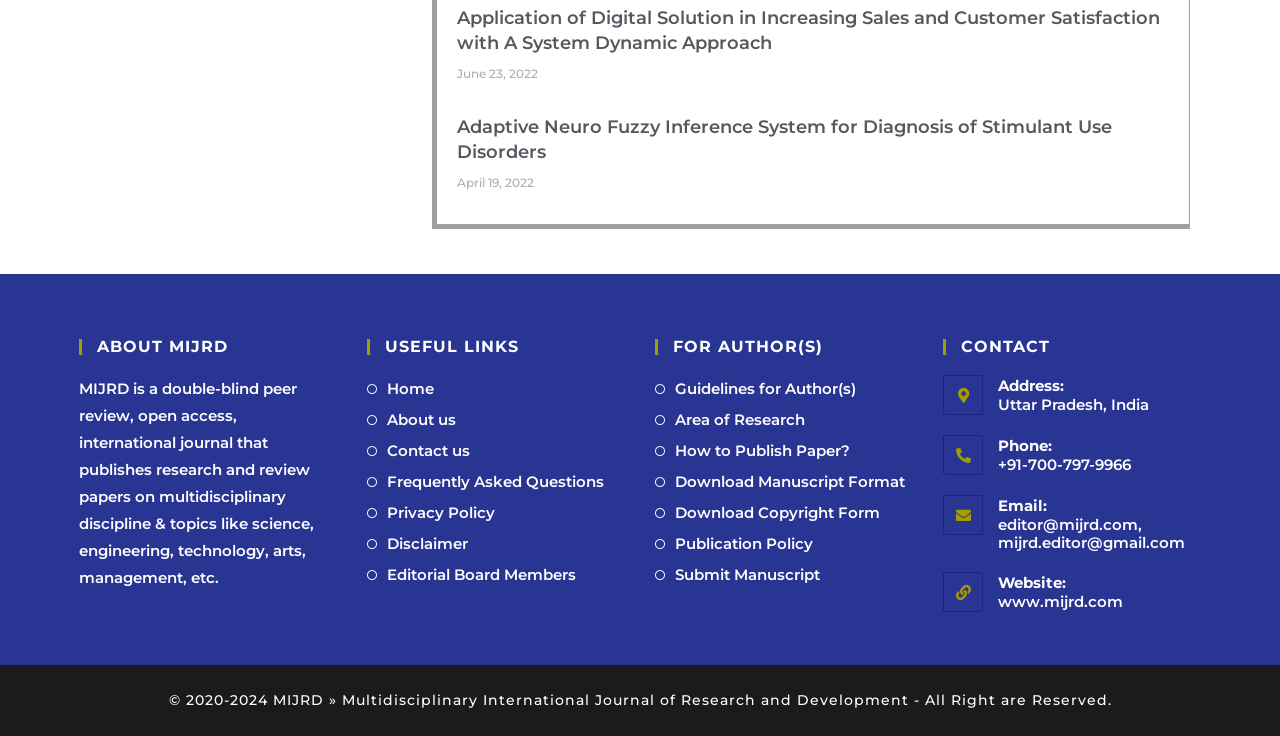Locate the bounding box coordinates of the area you need to click to fulfill this instruction: 'Read about application of digital solution in increasing sales and customer satisfaction'. The coordinates must be in the form of four float numbers ranging from 0 to 1: [left, top, right, bottom].

[0.357, 0.01, 0.906, 0.074]